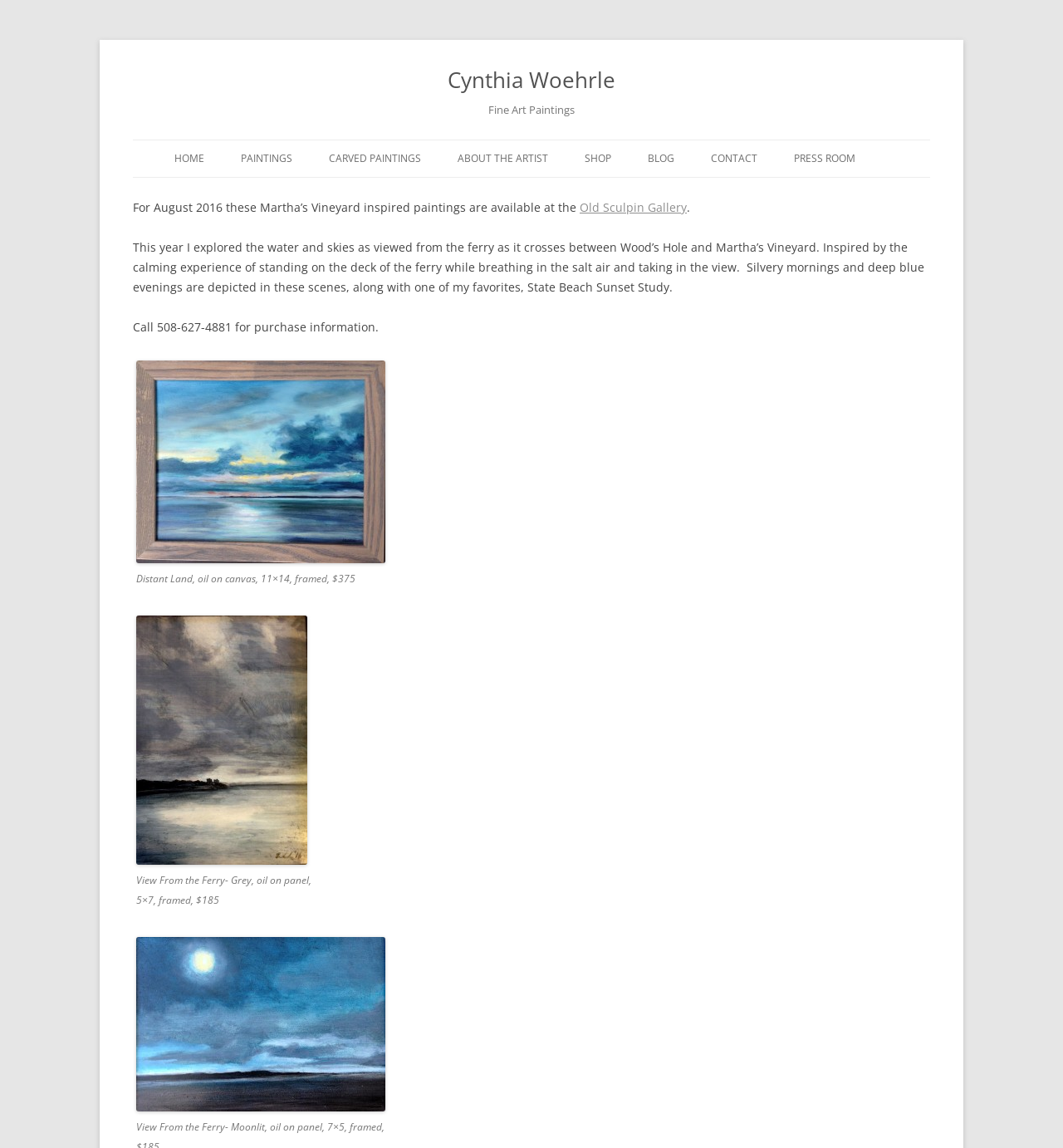How can you get purchase information?
Based on the screenshot, provide your answer in one word or phrase.

Call 508-627-4881